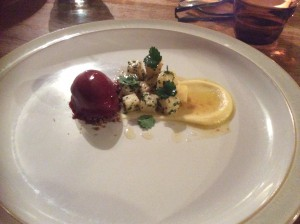What is the color of the sauce?
Look at the image and respond with a single word or a short phrase.

Yellow